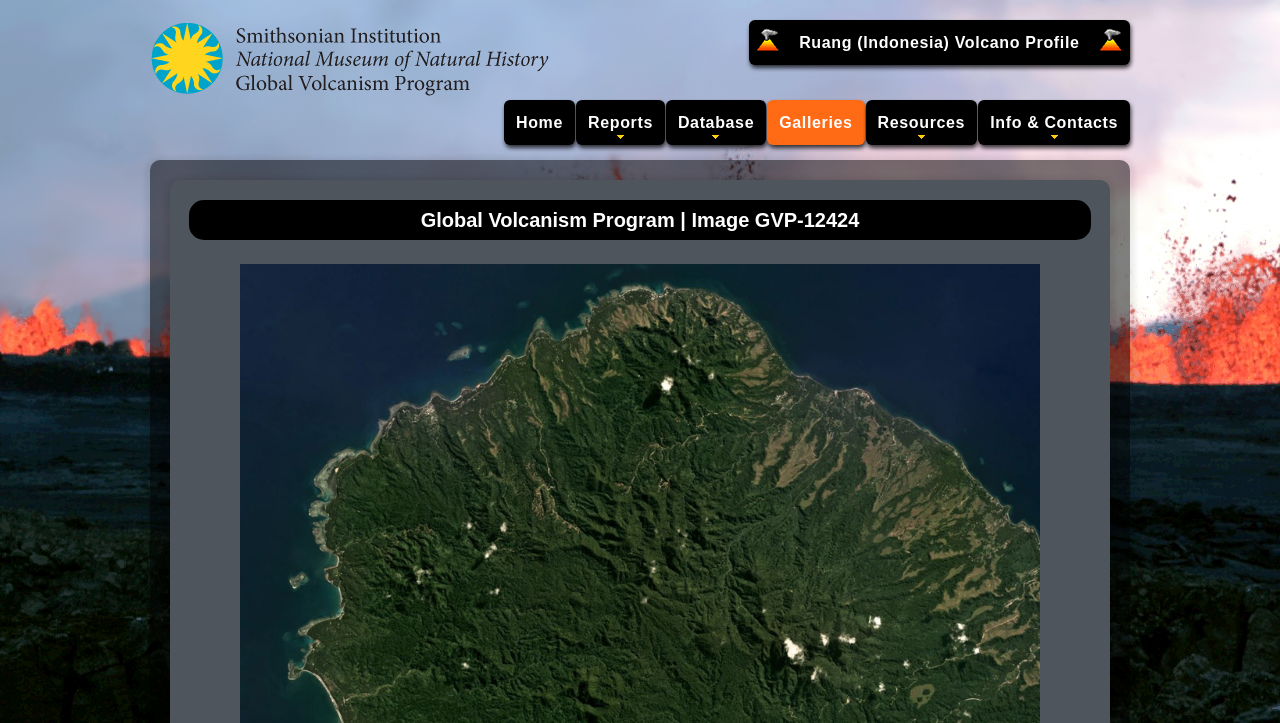Pinpoint the bounding box coordinates for the area that should be clicked to perform the following instruction: "view Ruang volcano profile".

[0.615, 0.028, 0.853, 0.09]